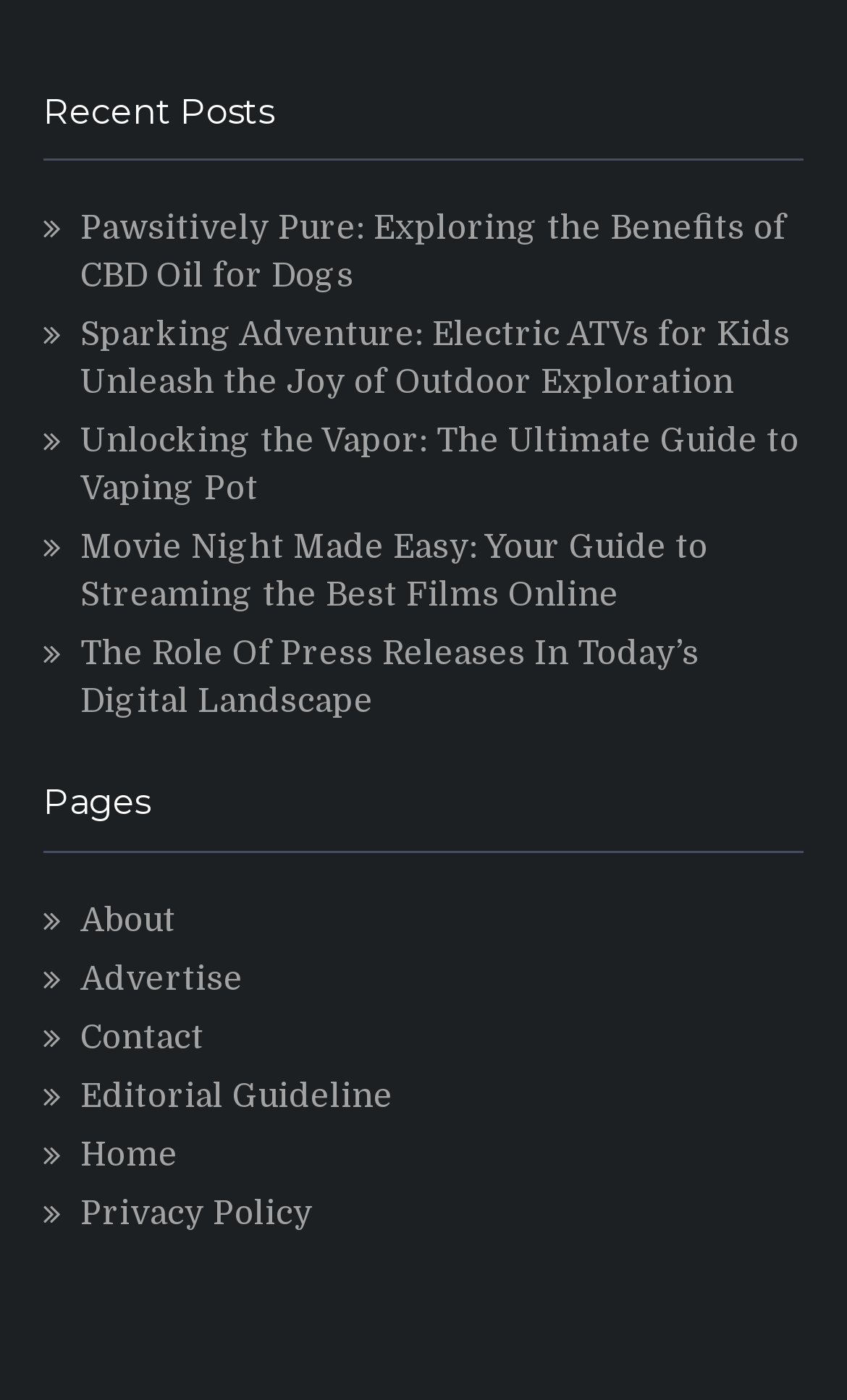Please give a succinct answer to the question in one word or phrase:
What is the last link under 'Pages'?

Privacy Policy